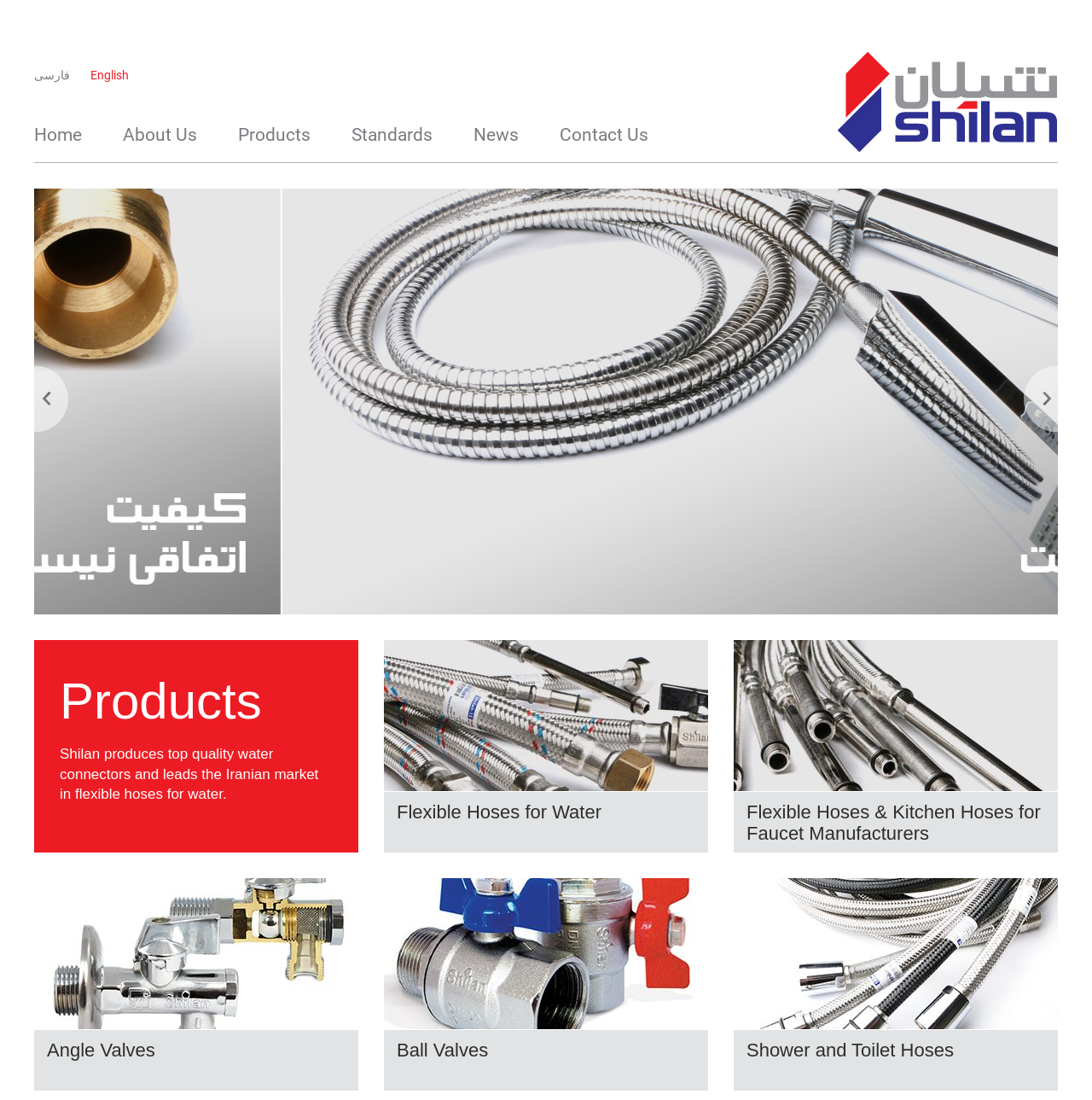Determine the bounding box of the UI element mentioned here: "Shower and Toilet Hoses". The coordinates must be in the format [left, top, right, bottom] with values ranging from 0 to 1.

[0.672, 0.936, 0.969, 0.968]